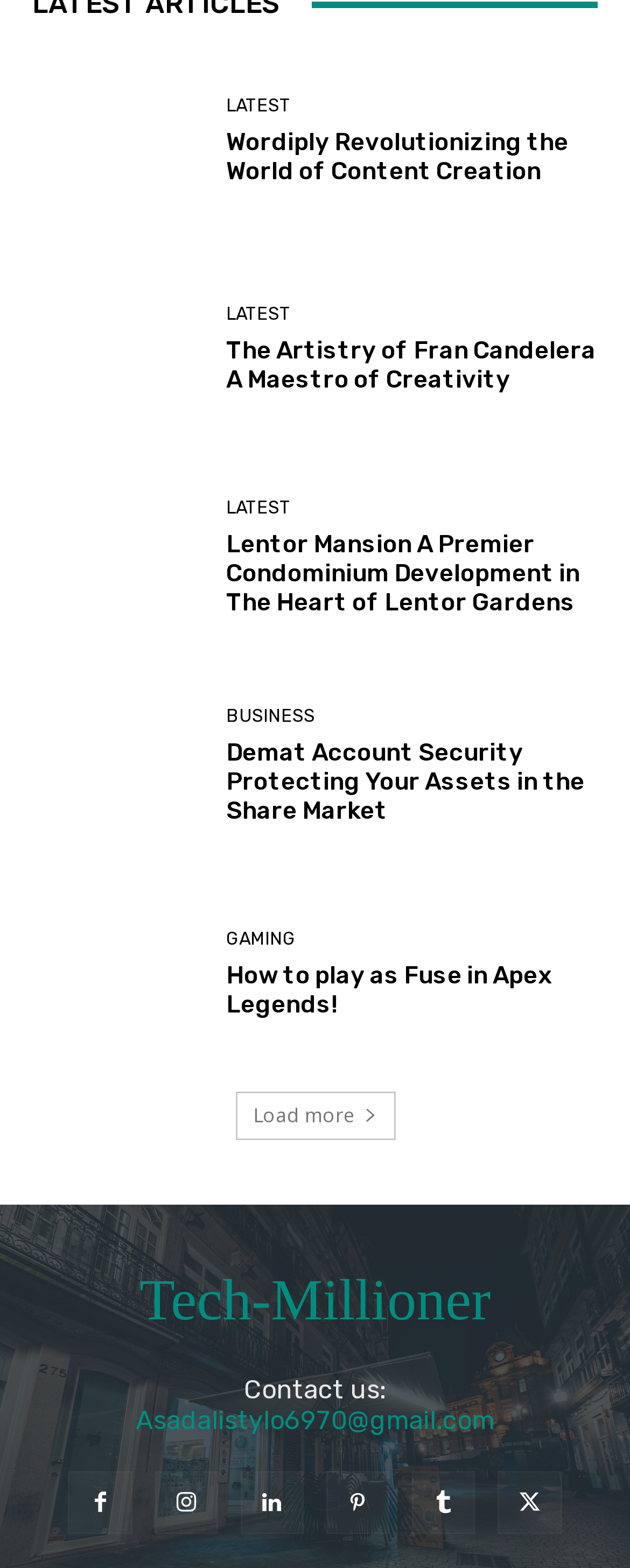Kindly determine the bounding box coordinates for the clickable area to achieve the given instruction: "Click on the link to learn about Wordiply Revolutionizing the World of Content Creation".

[0.359, 0.081, 0.949, 0.118]